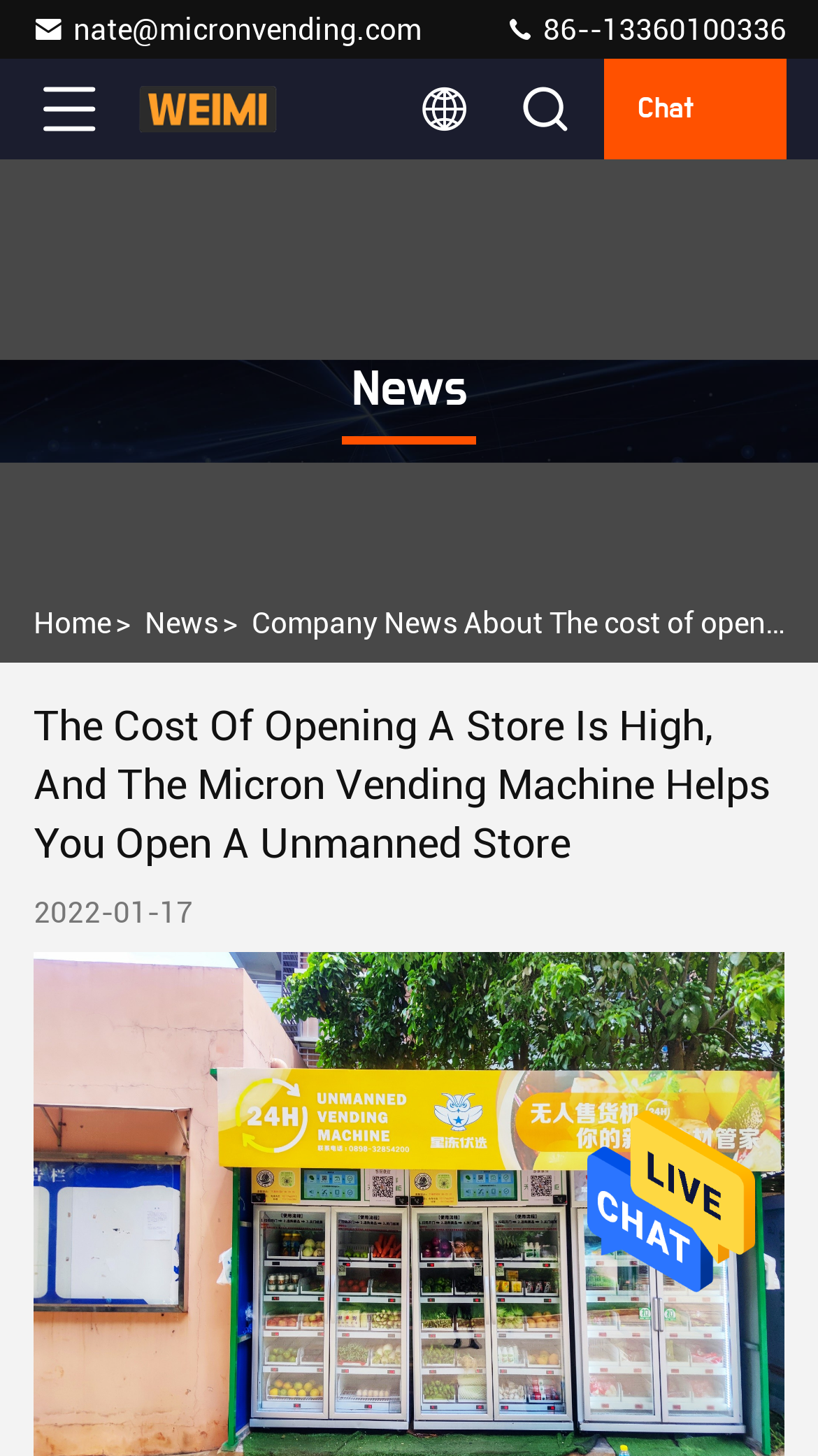How many contact methods are provided?
Give a detailed and exhaustive answer to the question.

I found three contact methods by looking at the link elements with the texts 'Send Message', 'nate@micronvending.com', and ' 86--13360100336' which are located at the top of the webpage.